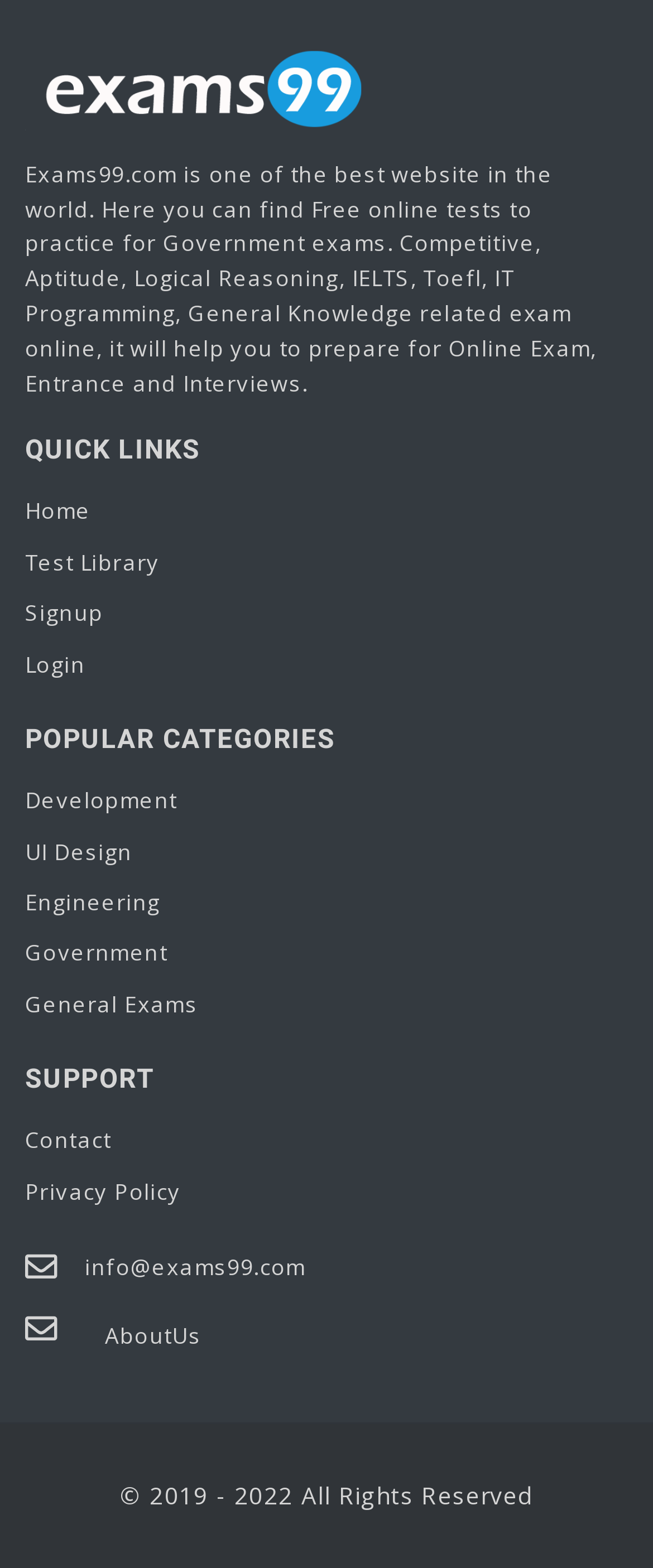Provide the bounding box coordinates for the UI element that is described by this text: "Engineering". The coordinates should be in the form of four float numbers between 0 and 1: [left, top, right, bottom].

[0.038, 0.559, 0.962, 0.592]